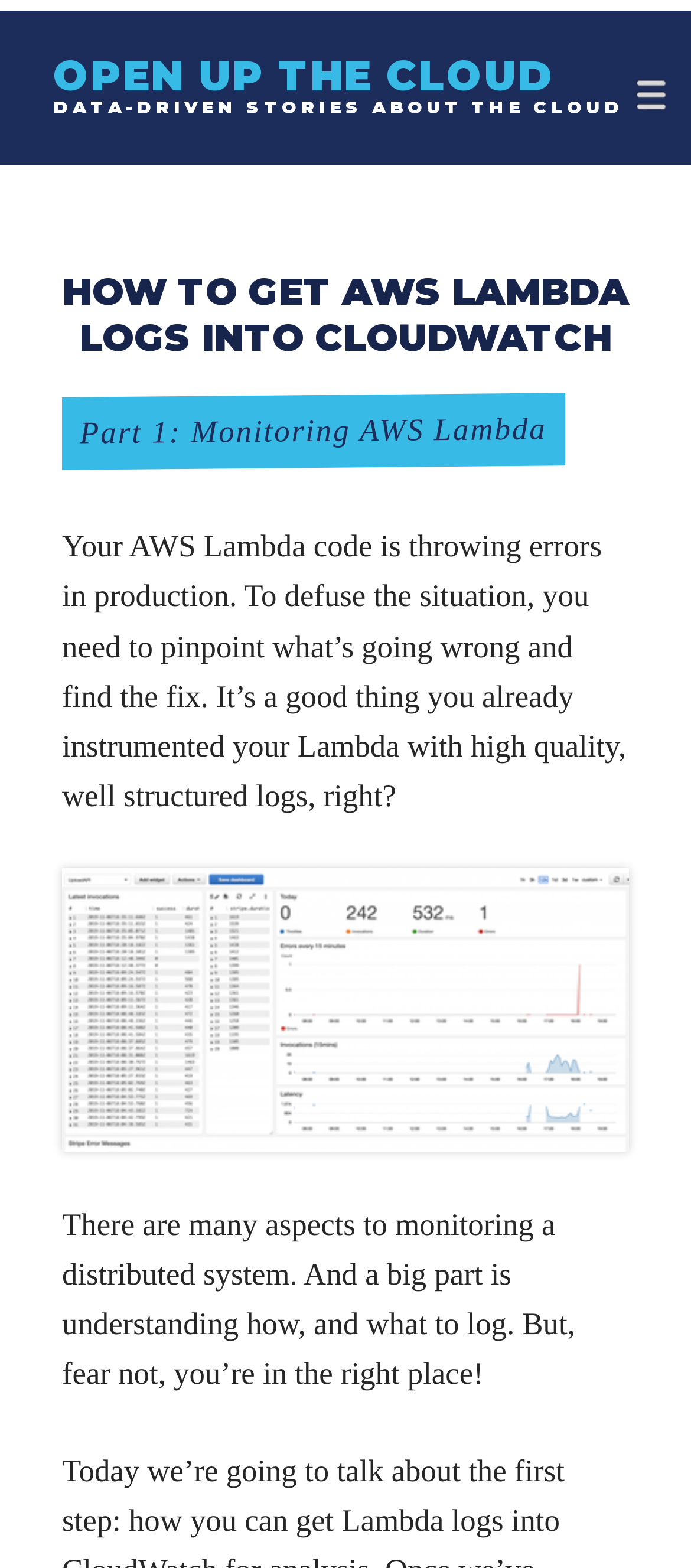Locate the primary heading on the webpage and return its text.

OPEN UP THE CLOUD